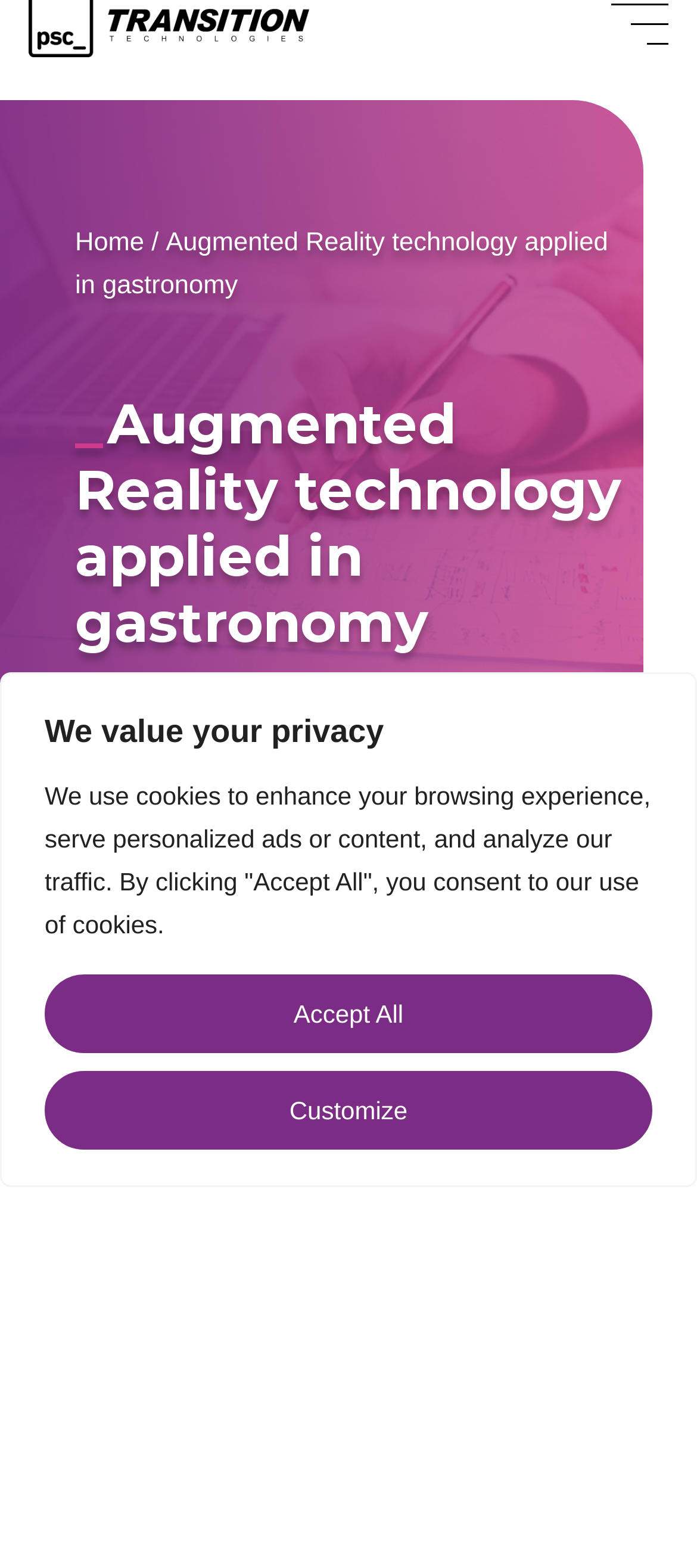What is the relationship between the 'Challenge' and 'Technologies' sections?
Offer a detailed and exhaustive answer to the question.

I found the answer by looking at the structure of the webpage. The 'Challenge' section lists problems, and the 'Technologies' section lists solutions that address those problems. Therefore, they are related as solutions to the challenges.